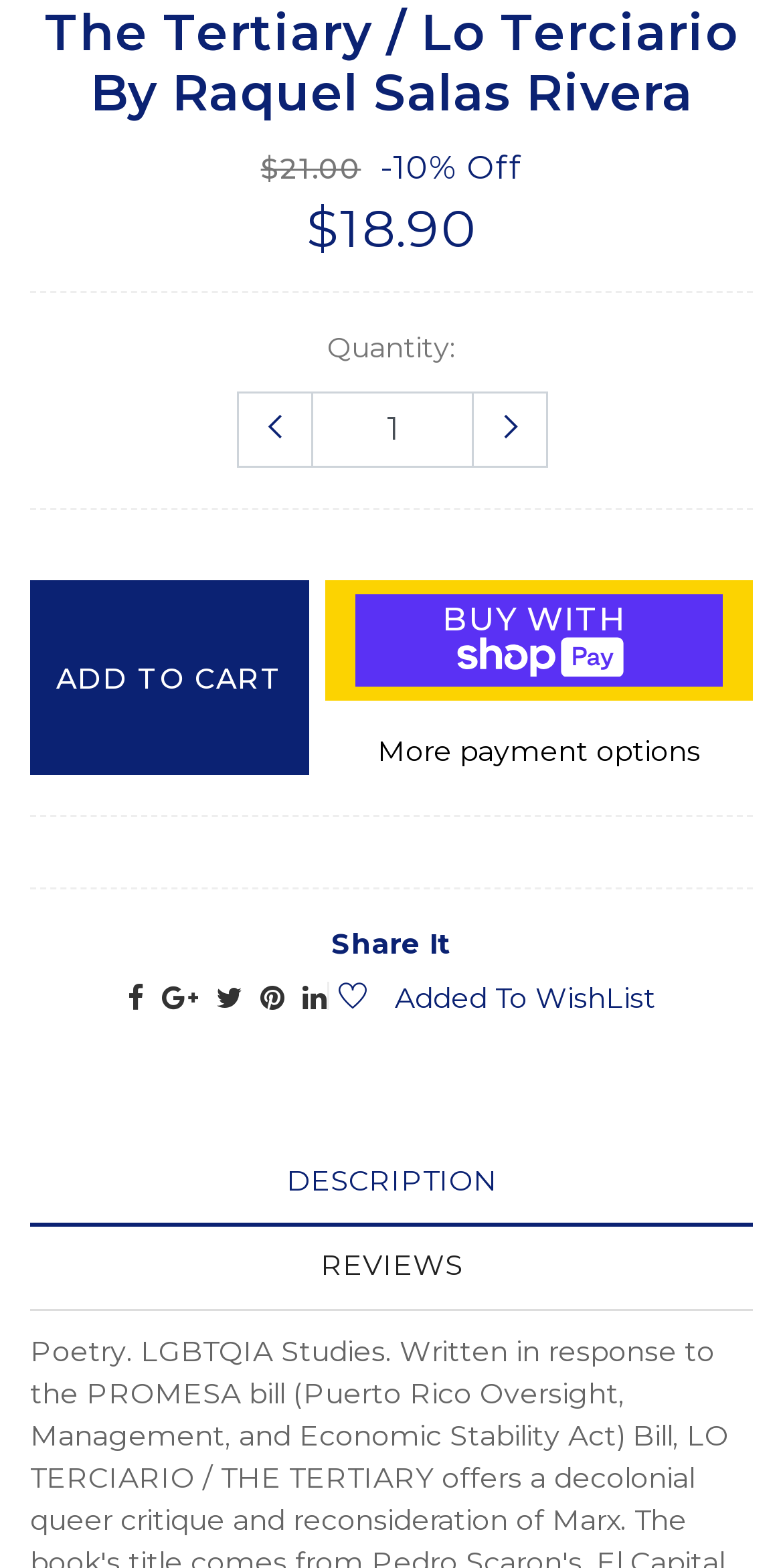Locate the bounding box coordinates of the UI element described by: "Description". The bounding box coordinates should consist of four float numbers between 0 and 1, i.e., [left, top, right, bottom].

[0.038, 0.727, 0.962, 0.78]